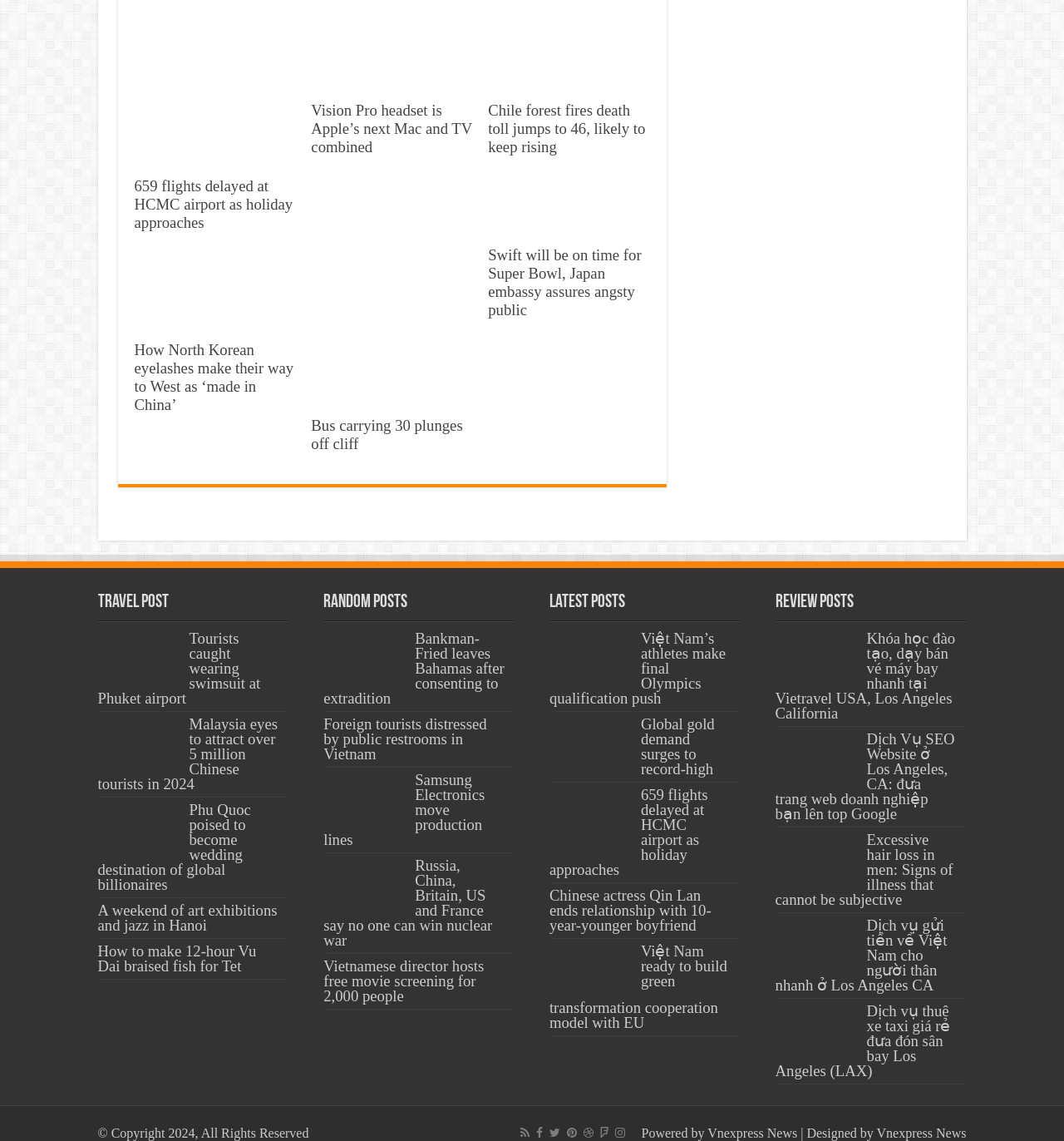Please determine the bounding box coordinates of the element to click in order to execute the following instruction: "View image of tourists caught wearing swimsuit at Phuket airport". The coordinates should be four float numbers between 0 and 1, specified as [left, top, right, bottom].

[0.092, 0.553, 0.17, 0.603]